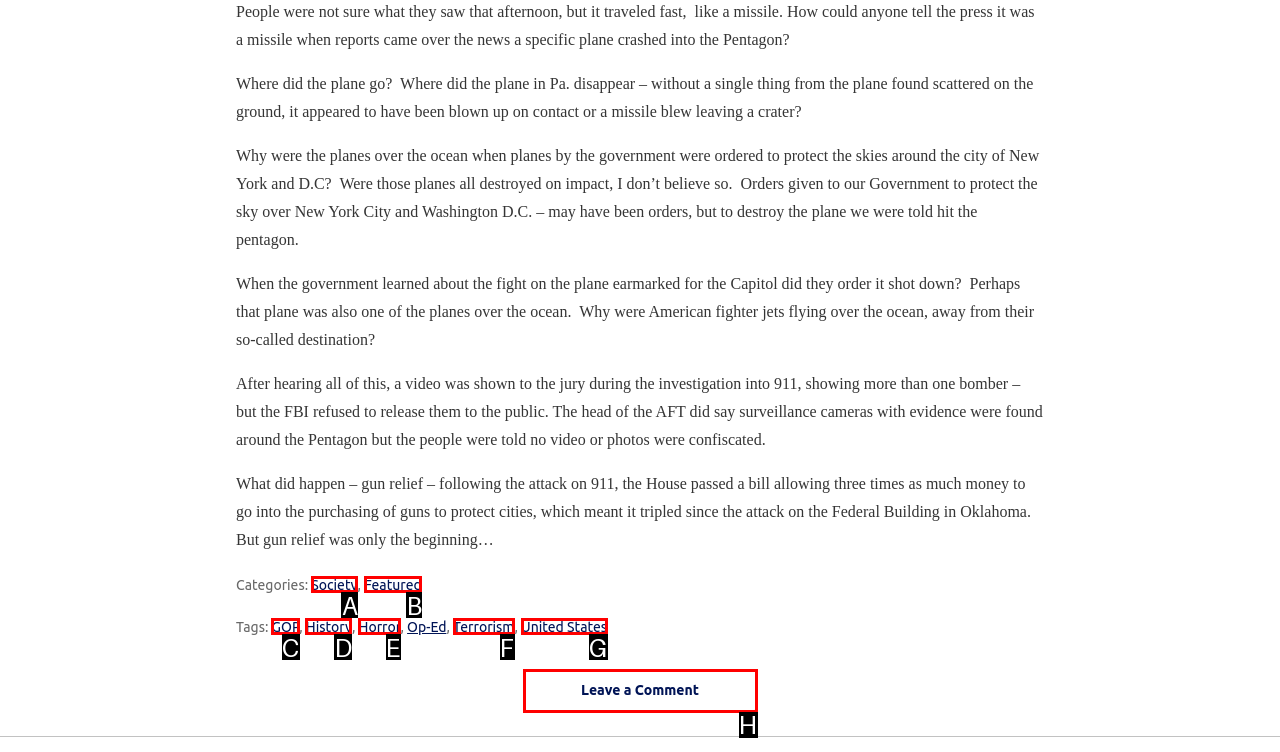Select the letter that corresponds to this element description: Society
Answer with the letter of the correct option directly.

A